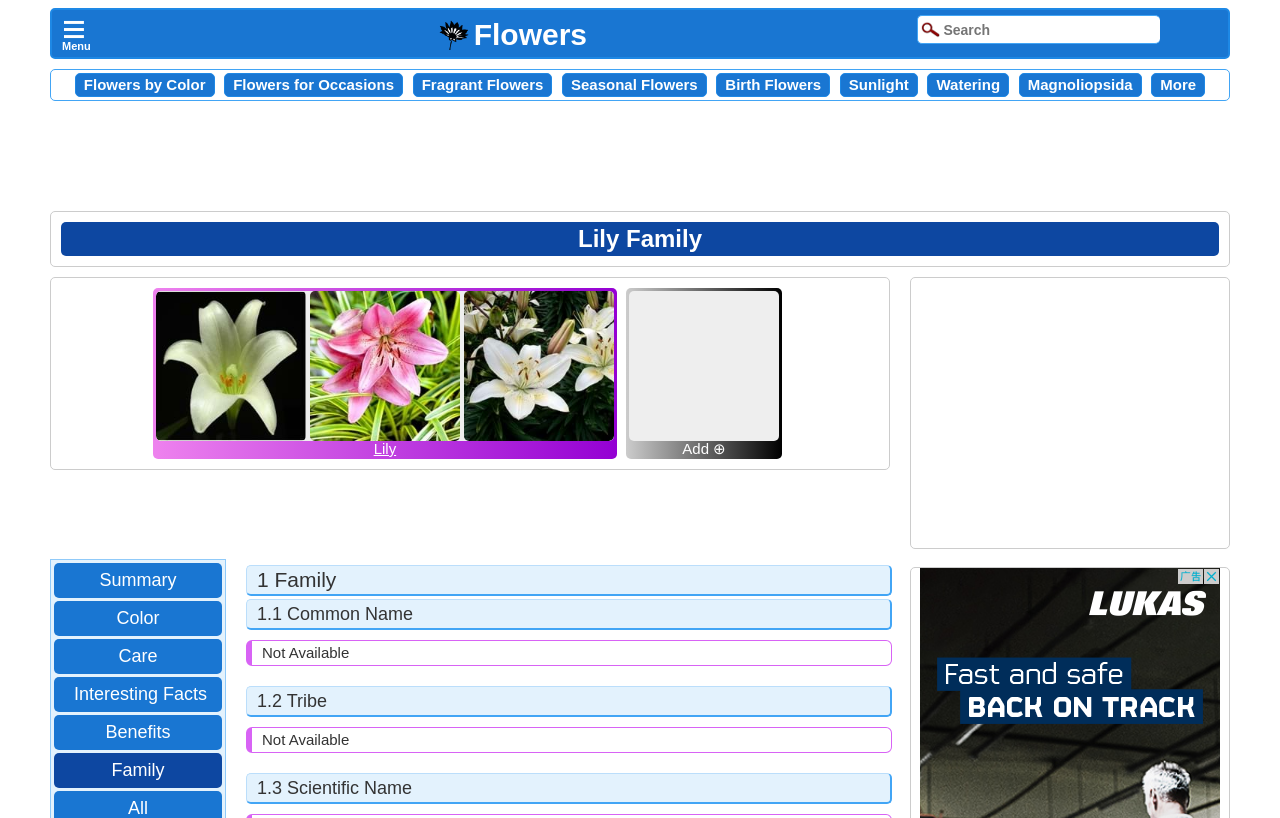Provide a brief response to the question below using a single word or phrase: 
What is the name of the flower family?

Lily